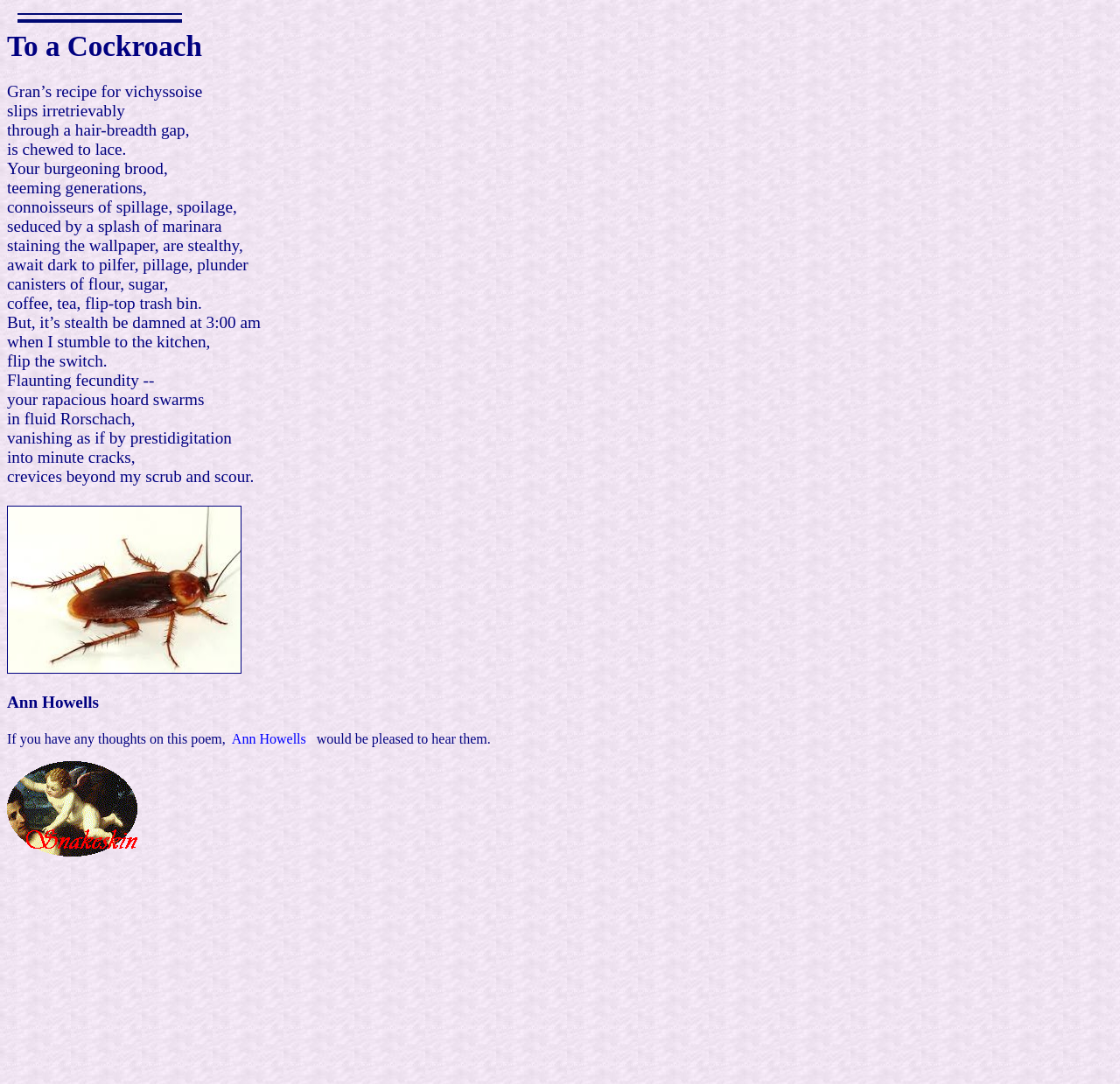What is the author's name?
Please provide a comprehensive and detailed answer to the question.

The author's name is 'Ann Howells' which is indicated by the StaticText element with the text 'Ann Howells' at coordinates [0.006, 0.639, 0.088, 0.656]